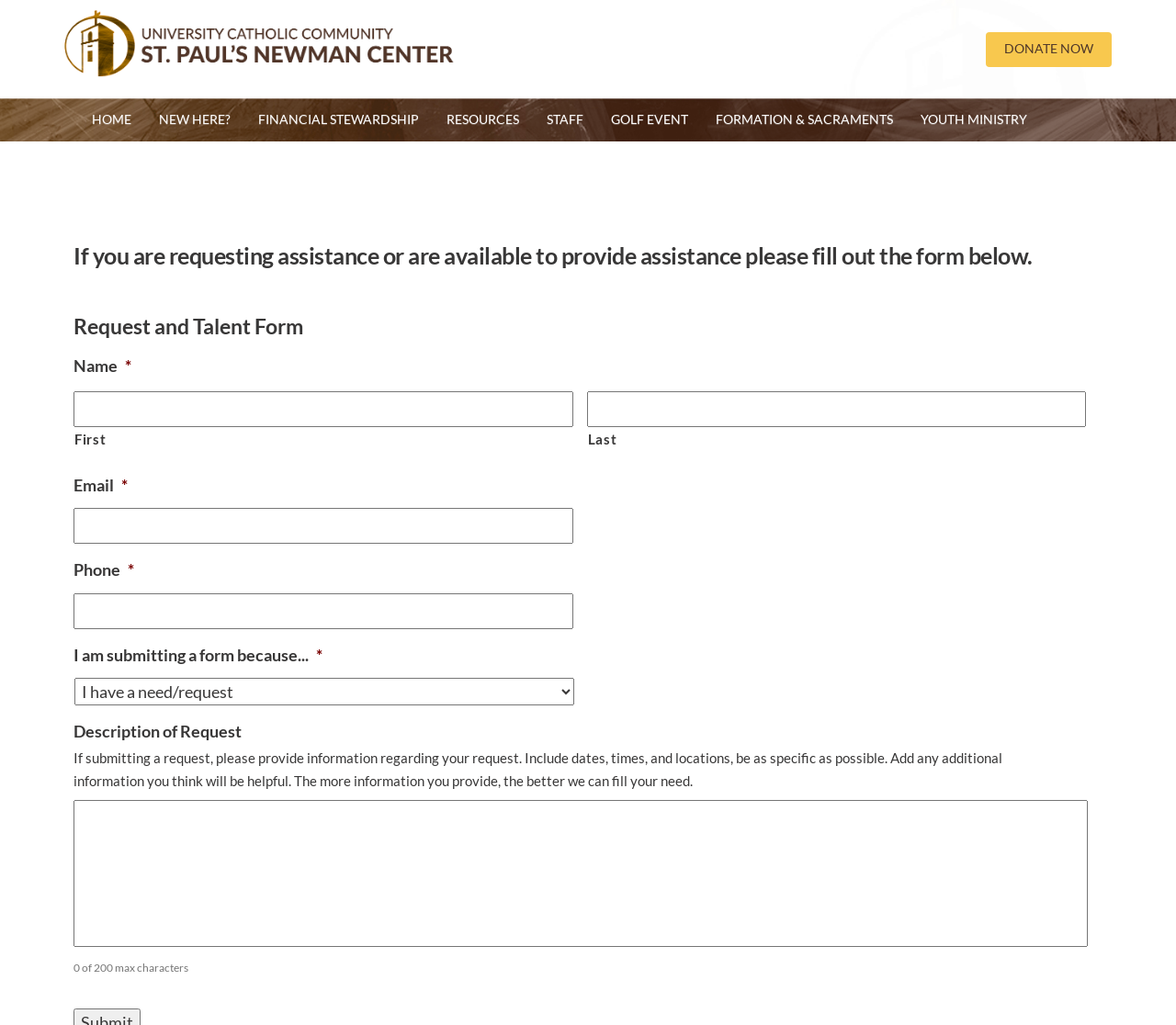Analyze the image and deliver a detailed answer to the question: What is the maximum number of characters allowed in the description of request field?

The description of request field has a character limit, as indicated by the text '0 of 200 max characters' below the field. This means that users can enter up to 200 characters in this field.